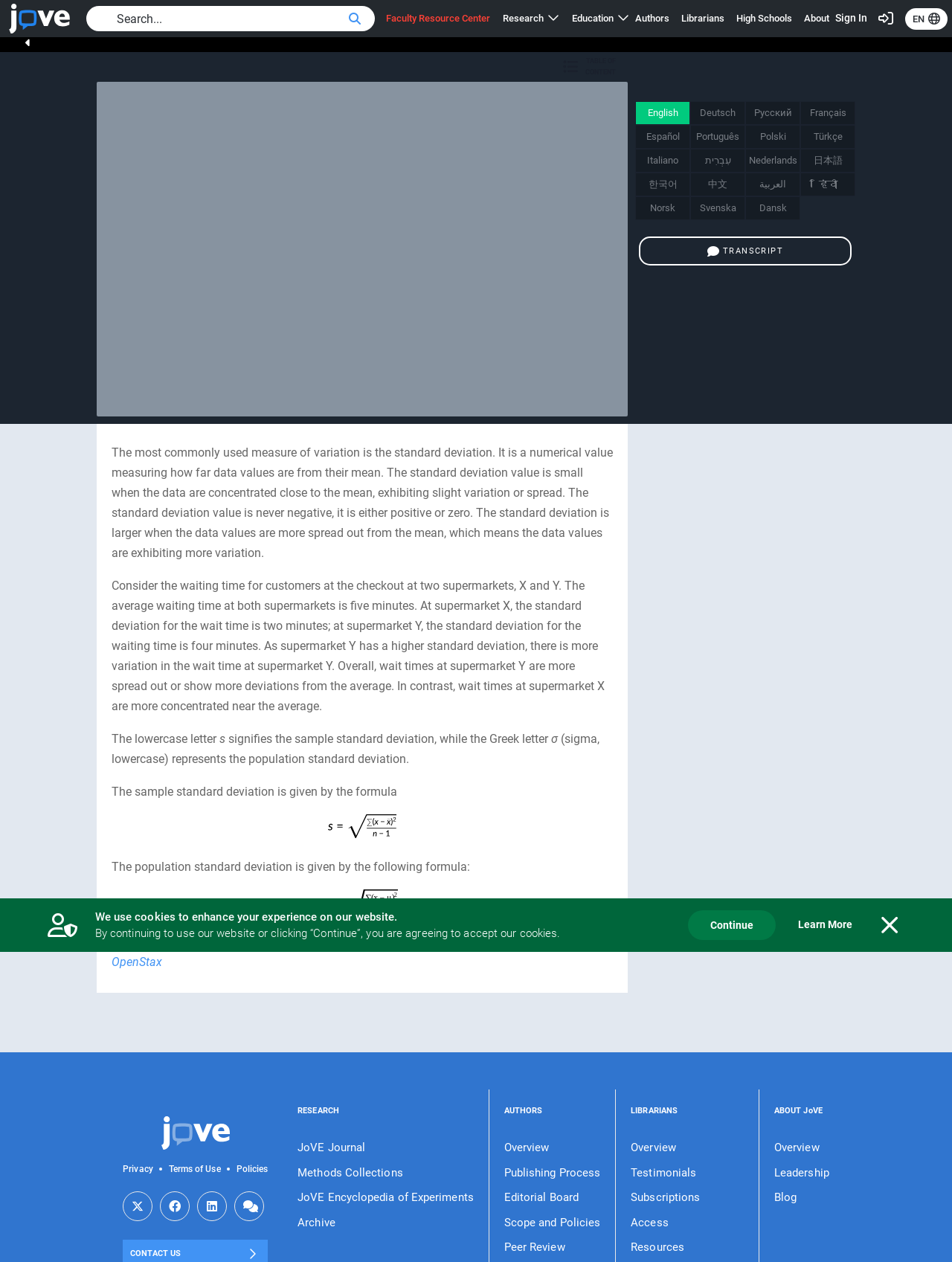Can you give a comprehensive explanation to the question given the content of the image?
What is the difference between supermarket X and Y in terms of wait time?

According to the example on the webpage, supermarket X has a standard deviation of 2 minutes for wait time, while supermarket Y has a standard deviation of 4 minutes. This means that the wait times at supermarket Y are more spread out and exhibit more variation than those at supermarket X.